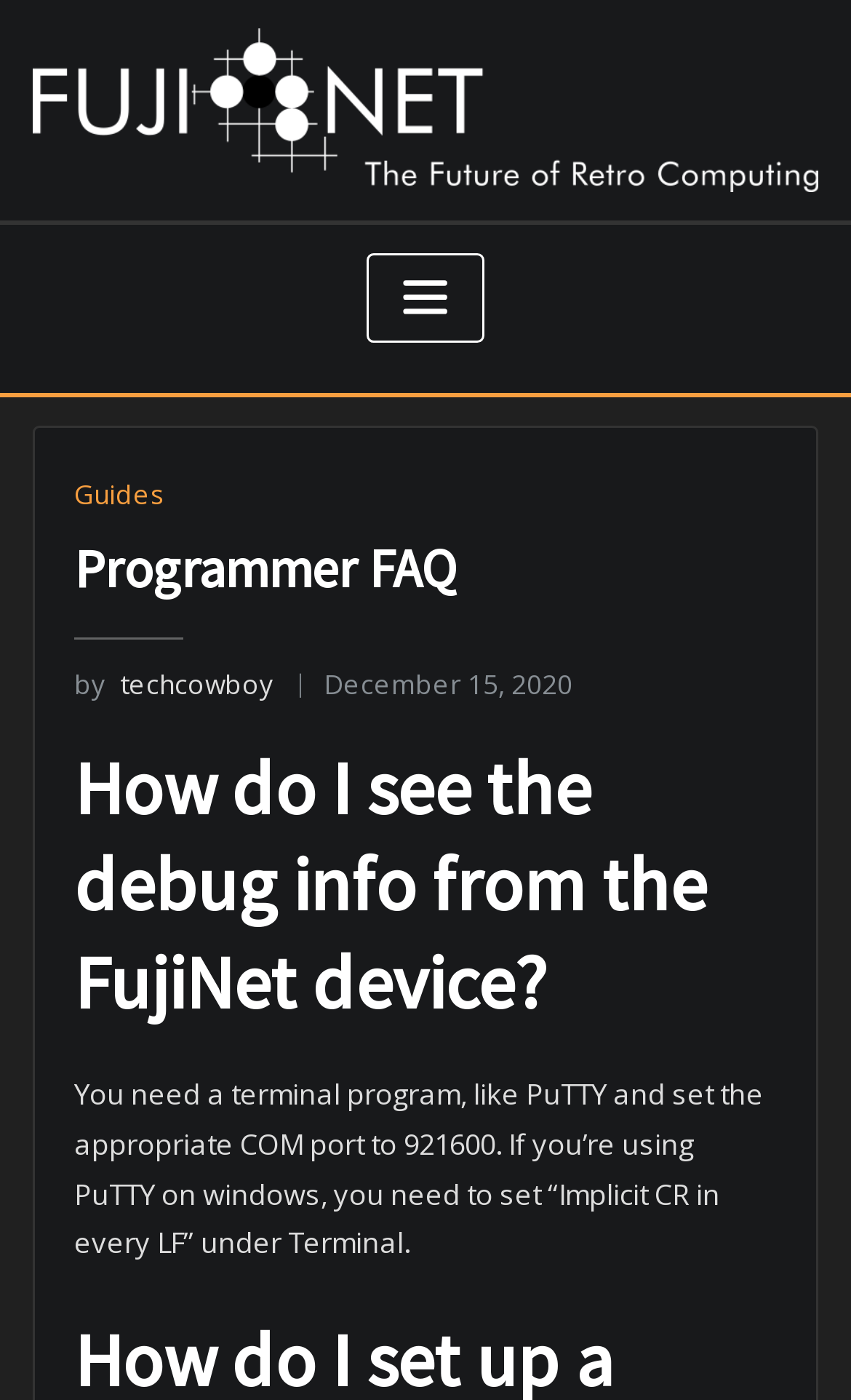Elaborate on the information and visuals displayed on the webpage.

The webpage is titled "techcowboy - FujiNet" and features a prominent link with the same title at the top, accompanied by an image with the same name. Below this, there is a button labeled "Toggle navigation" that, when expanded, reveals a set of links and headers.

To the left of the button, there is a link to "Guides". Above this, there is a header section with a heading titled "Programmer FAQ", which contains a link to the same page. Below the header, there is a link to the author's name, "by techcowboy", and a timestamp indicating the publication date, "December 15, 2020".

Further down the page, there is a heading that asks "How do I see the debug info from the FujiNet device?" followed by a block of static text that provides a detailed answer to this question, including instructions on how to set up a terminal program like PuTTY to view debug information.